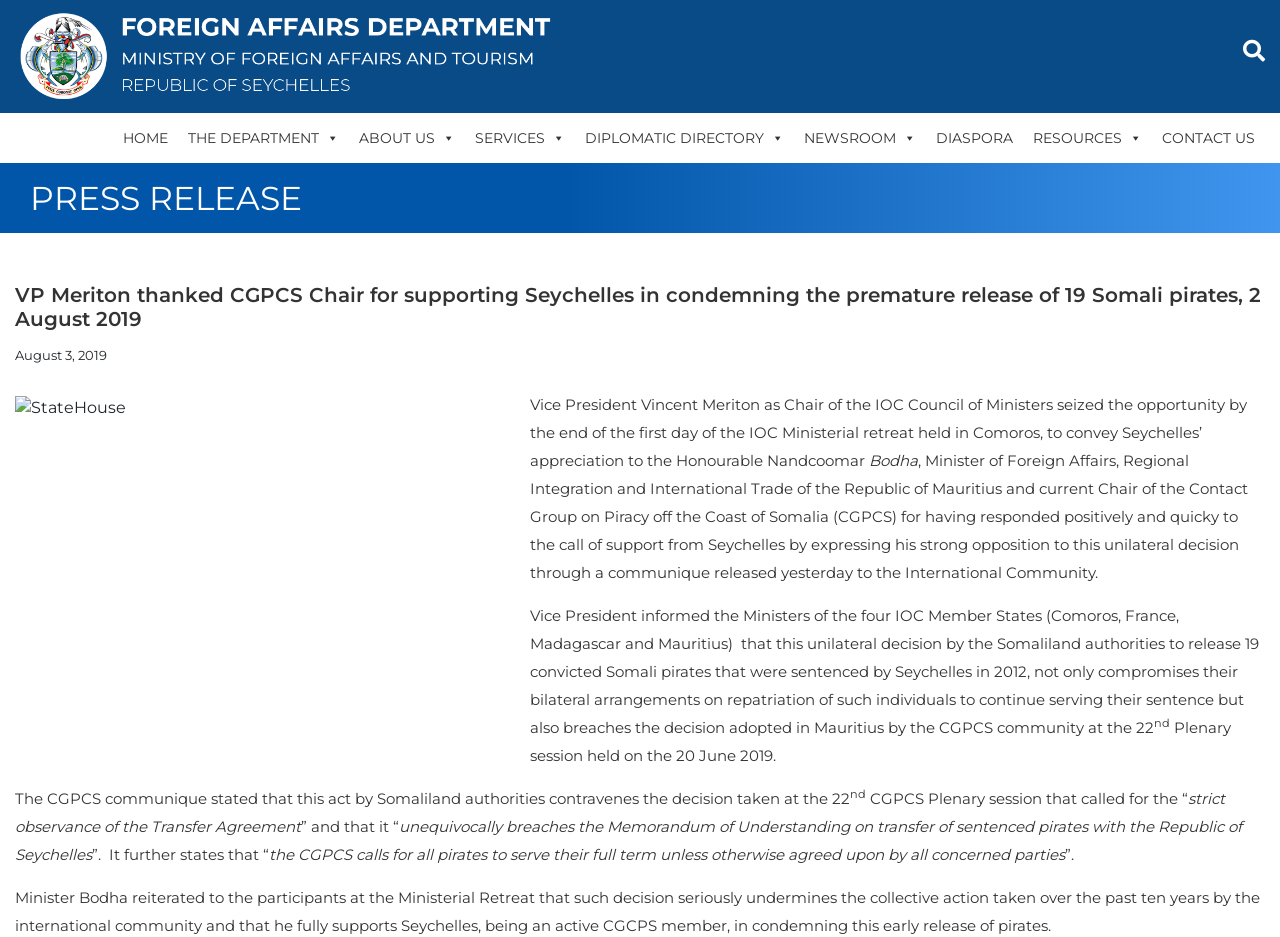Write a detailed summary of the webpage.

The webpage appears to be a news article or press release from the Foreign Affairs Department of the Republic of Seychelles. At the top left corner, there is a logo image and a link to the homepage. A navigation menu with several links, including "THE DEPARTMENT", "ABOUT US", "SERVICES", "DIPLOMATIC DIRECTORY", "NEWSROOM", "DIASPORA", "RESOURCES", and "CONTACT US", is located at the top center of the page.

Below the navigation menu, there is a heading "PRESS RELEASE" followed by a more specific heading "VP Meriton thanked CGPCS Chair for supporting Seychelles in condemning the premature release of 19 Somali pirates, 2 August 2019". The date "August 3, 2019" is displayed below the headings.

To the right of the headings, there is an image of StateHouse. The main content of the webpage is a long article with several paragraphs of text. The article discusses Vice President Vincent Meriton's appreciation to the Honourable Nandcoomar Bodha, Minister of Foreign Affairs of Mauritius, for supporting Seychelles in condemning the premature release of 19 Somali pirates. The article also mentions the Vice President's address to the Ministers of the four IOC Member States, where he expressed concerns about the unilateral decision by the Somaliland authorities to release the convicted pirates.

There are several links and images on the page, but no prominent calls-to-action or buttons. The overall layout is clean and easy to read, with a focus on presenting the news article in a clear and concise manner.